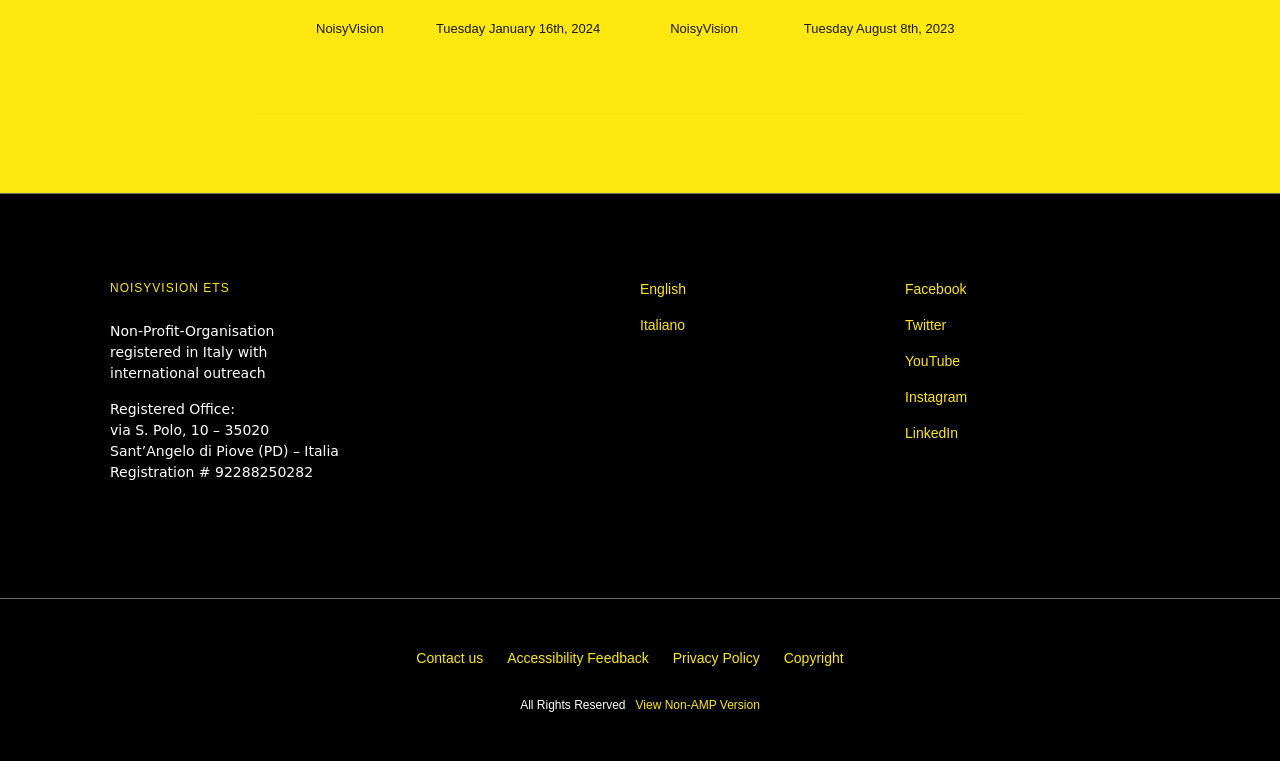Identify the bounding box coordinates of the region that should be clicked to execute the following instruction: "Switch to English".

[0.5, 0.369, 0.536, 0.391]